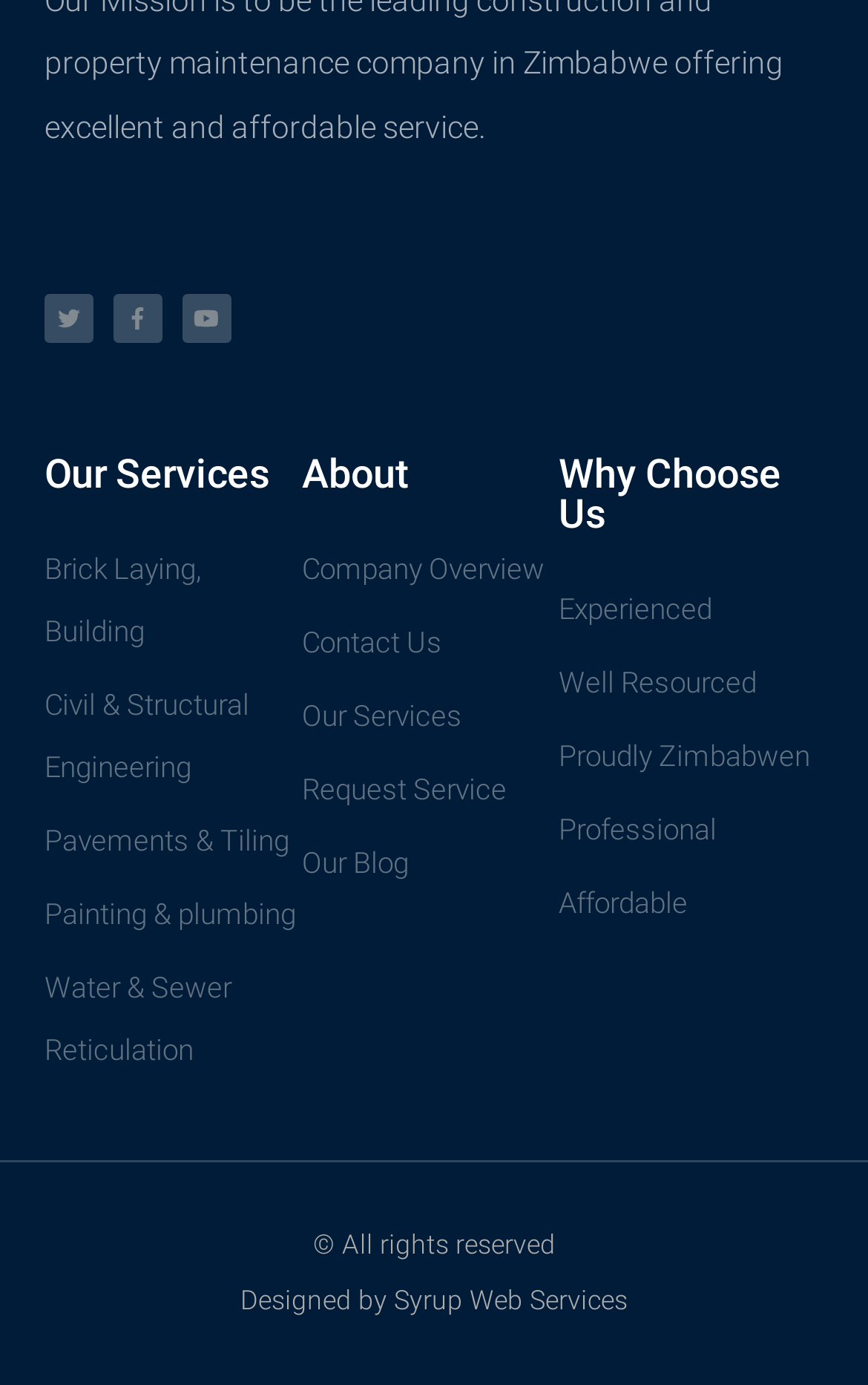Refer to the image and provide an in-depth answer to the question:
What is the purpose of the 'Request Service' option?

The 'Request Service' option is provided under the 'Our Services' section, allowing users to request a specific service from the company, such as brick laying or painting and plumbing.